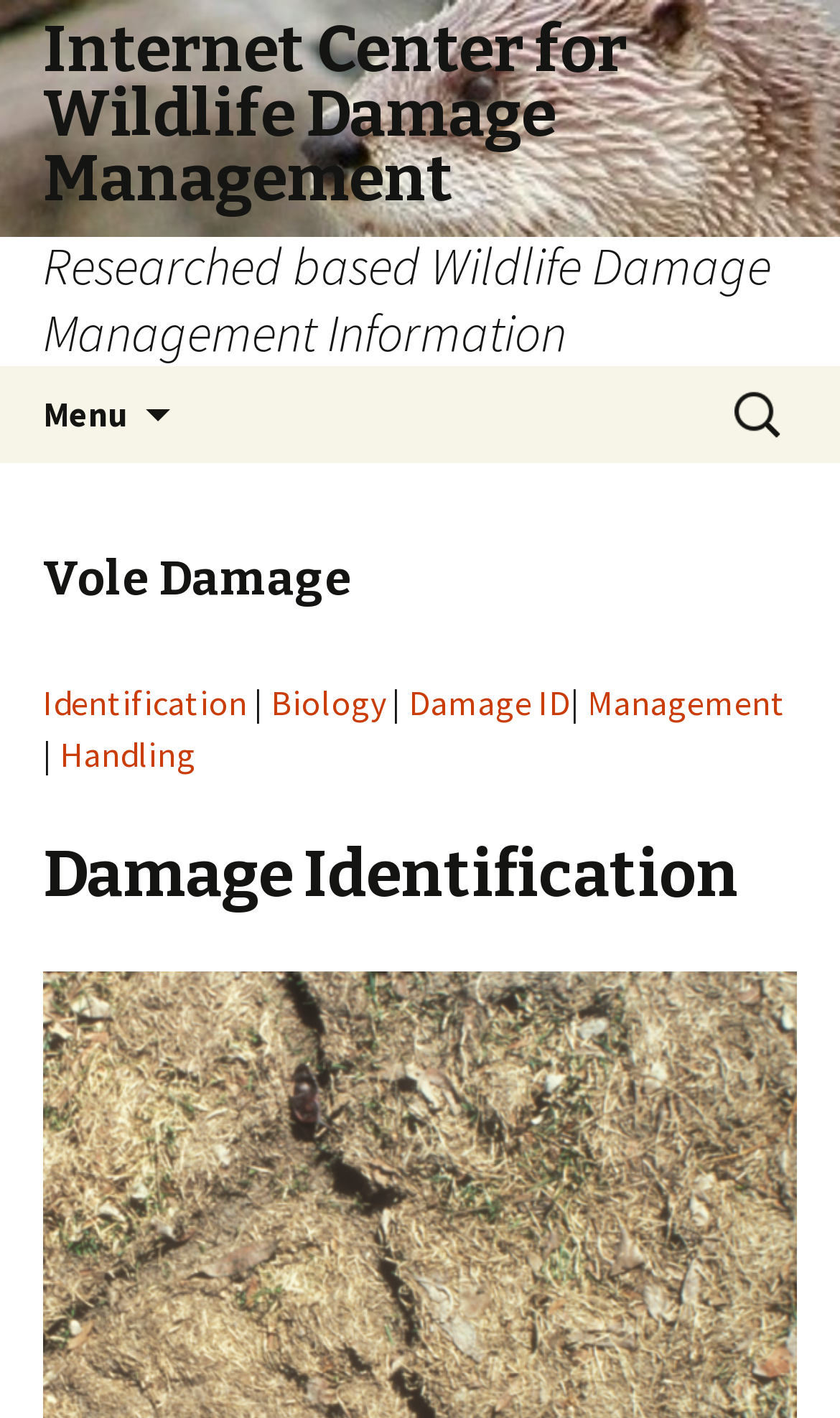Show the bounding box coordinates of the region that should be clicked to follow the instruction: "Search for wildlife damage management information."

[0.862, 0.26, 0.949, 0.325]